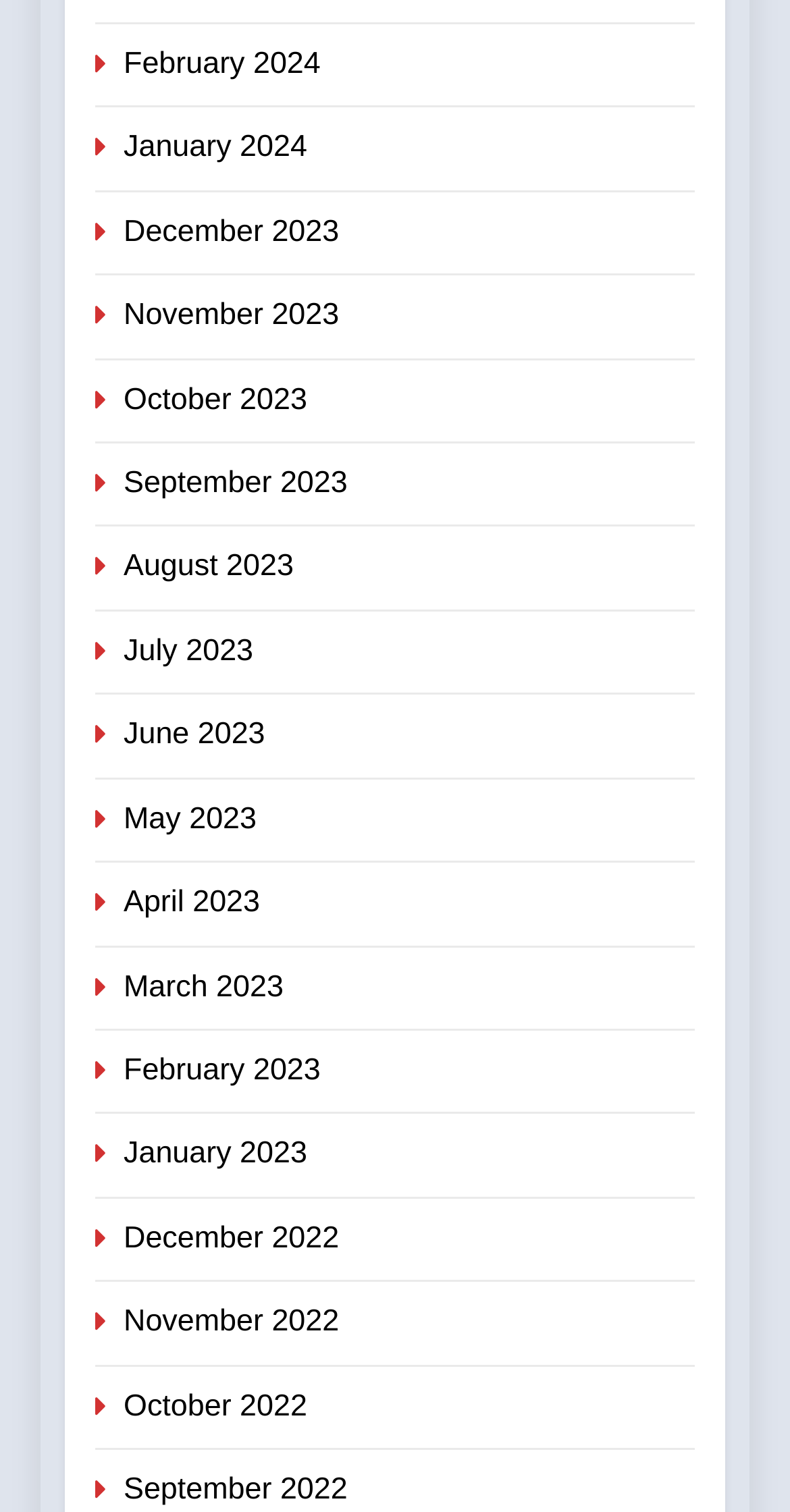How many months are listed?
Your answer should be a single word or phrase derived from the screenshot.

18